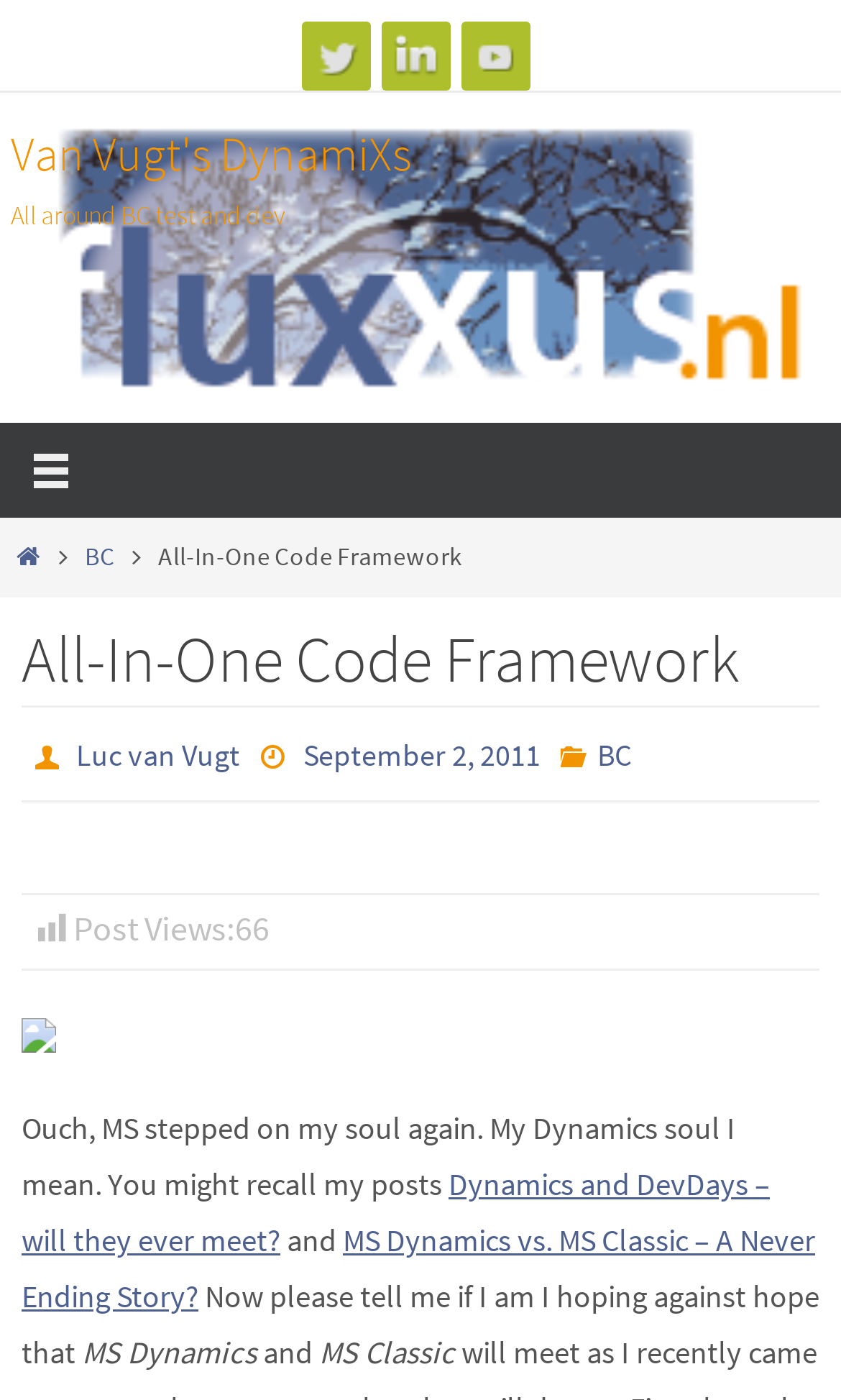Given the description: "title="LinkedIn"", determine the bounding box coordinates of the UI element. The coordinates should be formatted as four float numbers between 0 and 1, [left, top, right, bottom].

[0.453, 0.015, 0.535, 0.065]